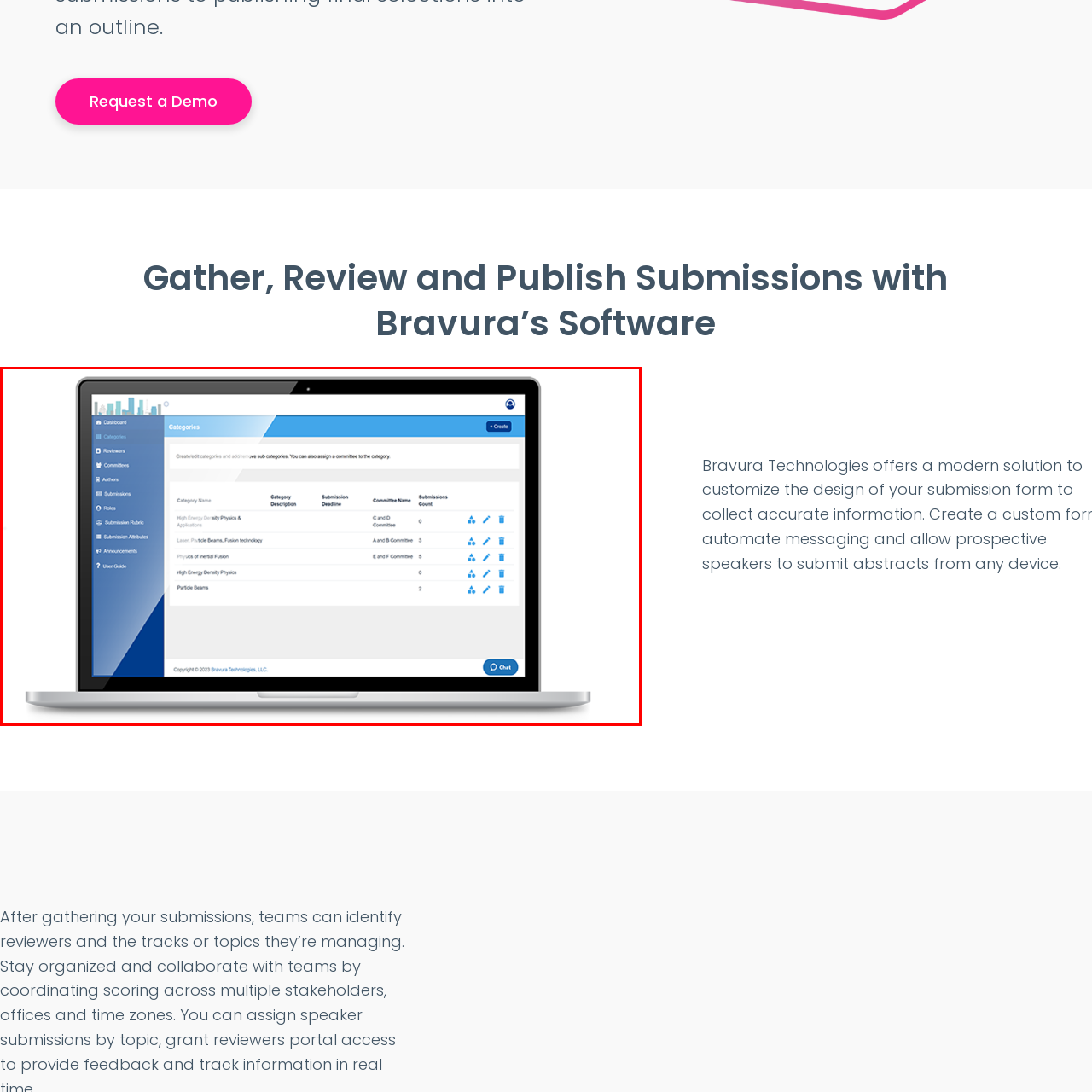Describe fully the image that is contained within the red bounding box.

The image displays a laptop screen showcasing Bravura Technologies' software interface for managing submission categories. The "Categories" section is highlighted, indicating that users can create and manage categories for submissions. This interface features a list of category names, including "High Energy Density Physics & Applications," "Laser: Particle Beams, Fusion Technology," and "High Energy Density Physics." Each category is accompanied by details such as submission deadlines, committee names, and the number of submissions. This layout emphasizes the software's functionality in organizing and overseeing submissions, making it an essential tool for committees and organizations involved in academic or scientific review processes. The sleek design of the interface, with a blue and white color scheme, enhances user experience while providing critical information at a glance.